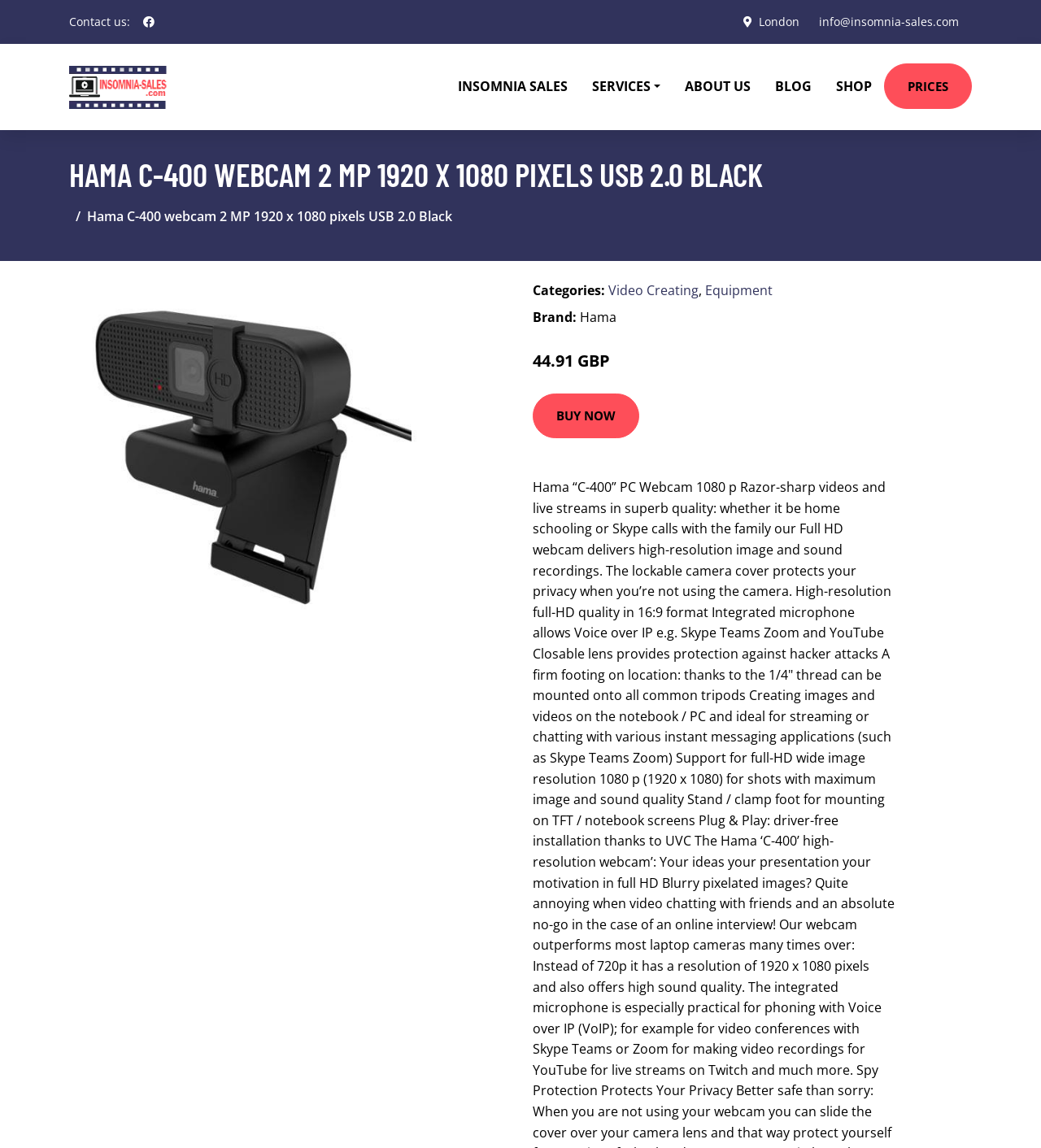Please determine the bounding box coordinates of the element's region to click for the following instruction: "Contact us through email".

[0.774, 0.012, 0.934, 0.025]